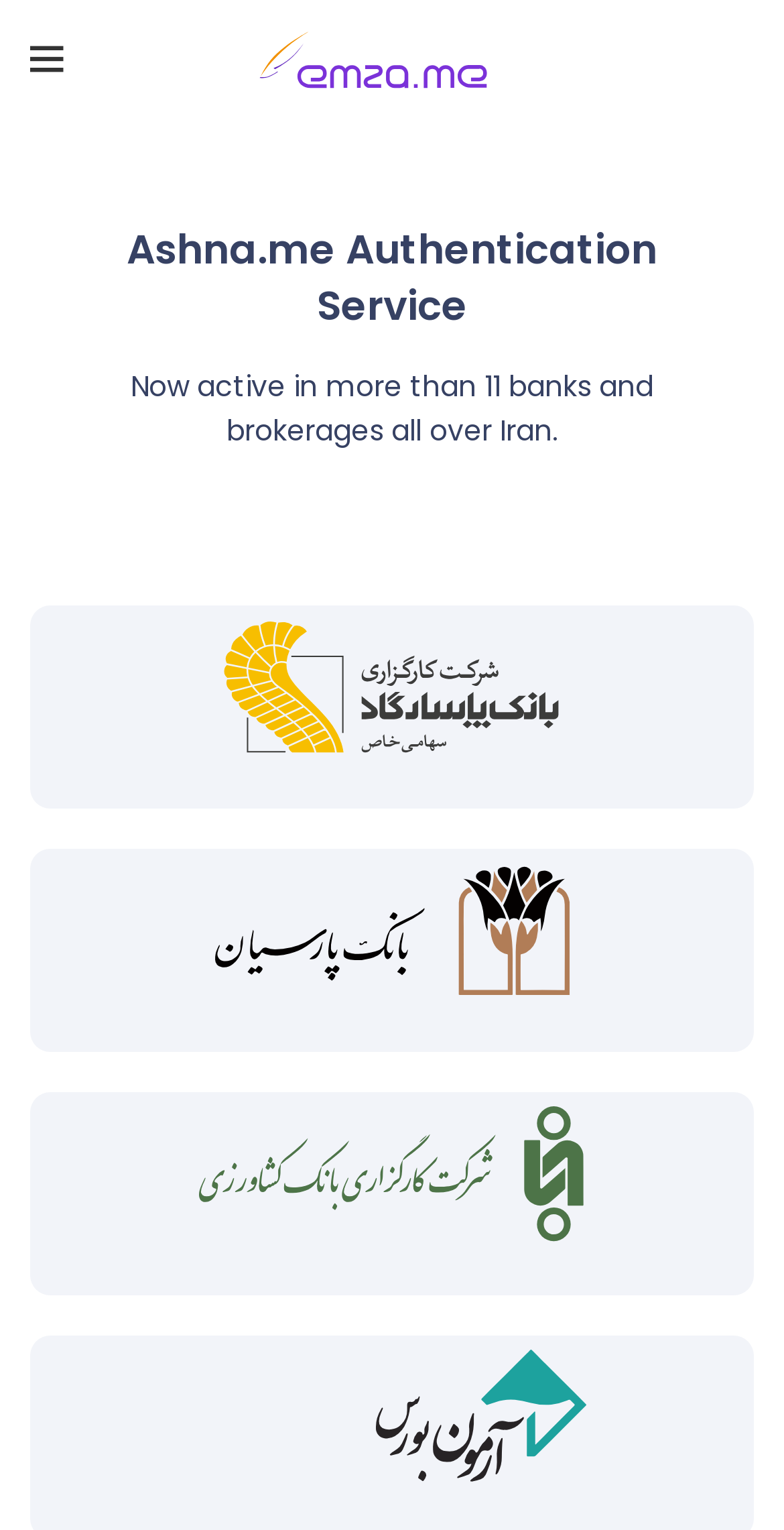Refer to the screenshot and give an in-depth answer to this question: What is the name of the authentication service?

The name of the authentication service can be found in the heading element, which is 'Ashna.me Authentication Service'.